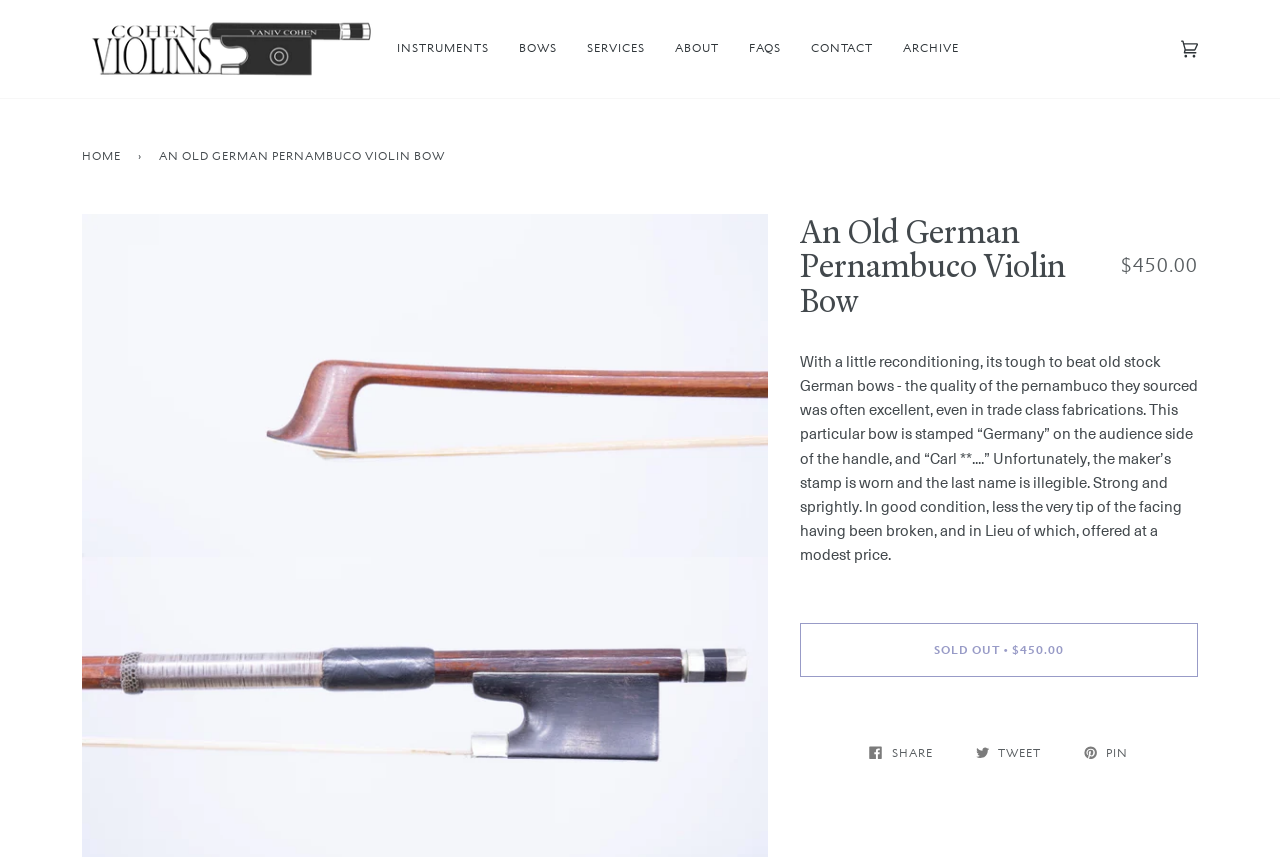Determine the bounding box coordinates (top-left x, top-left y, bottom-right x, bottom-right y) of the UI element described in the following text: Cart $0.00 (0)

[0.911, 0.0, 0.948, 0.115]